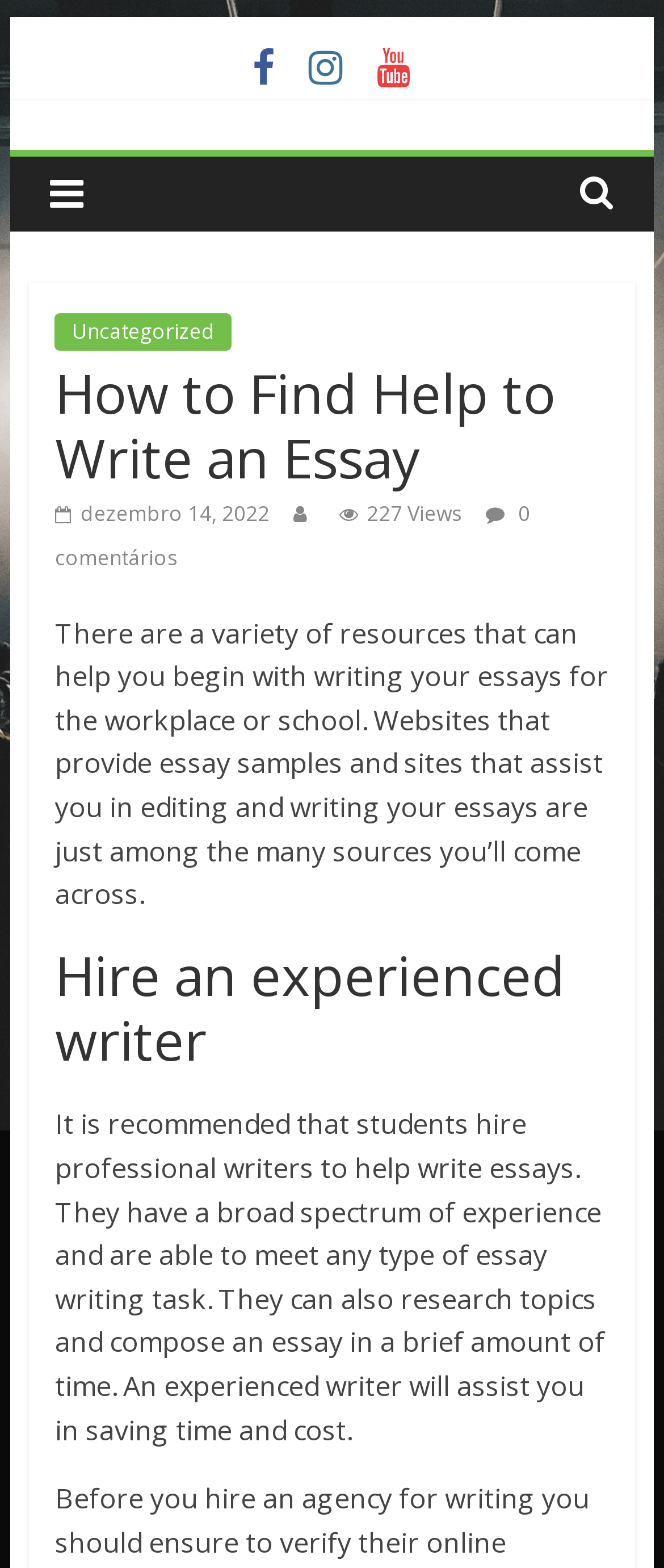What is the name of the organization?
Please use the visual content to give a single word or phrase answer.

FOCA